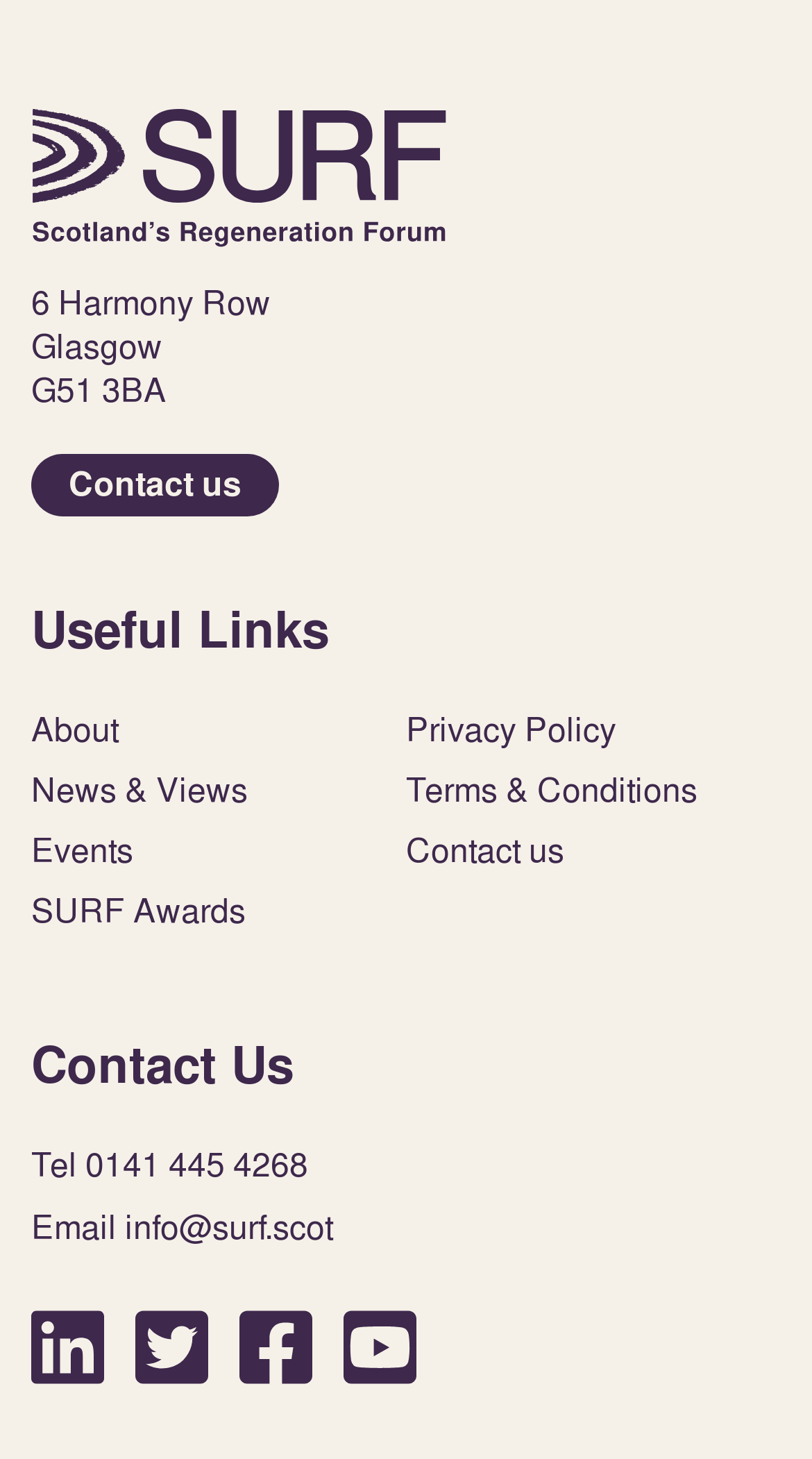What is the phone number to contact the organization?
Please ensure your answer to the question is detailed and covers all necessary aspects.

I found the phone number by looking at the link element that contains the text 'Tel 0141 445 4268'. This link is located in the 'Contact Us' section, which suggests that it is the phone number to contact the organization.